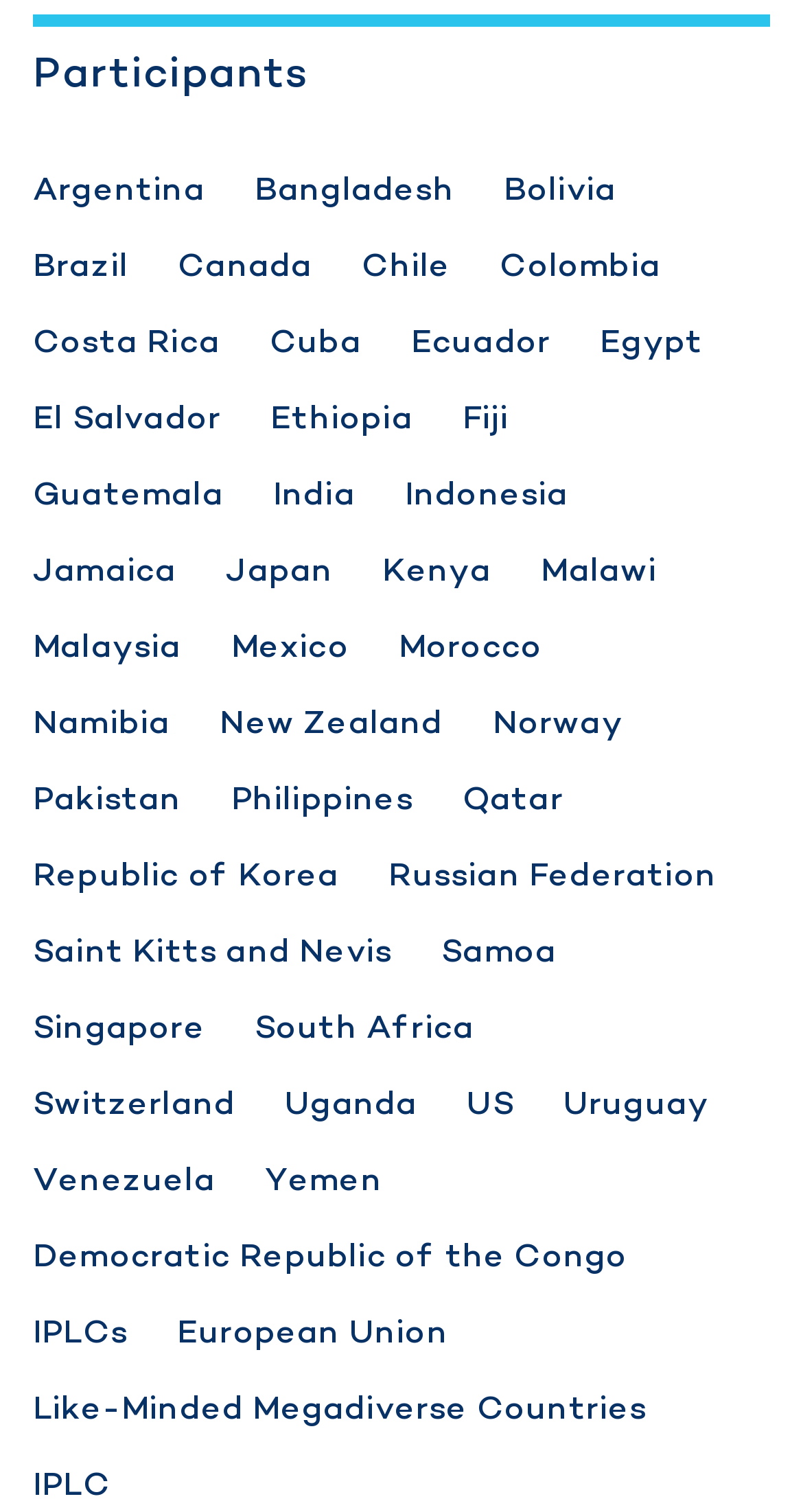Please determine the bounding box coordinates of the clickable area required to carry out the following instruction: "View details of Bolivia". The coordinates must be four float numbers between 0 and 1, represented as [left, top, right, bottom].

[0.627, 0.11, 0.768, 0.139]